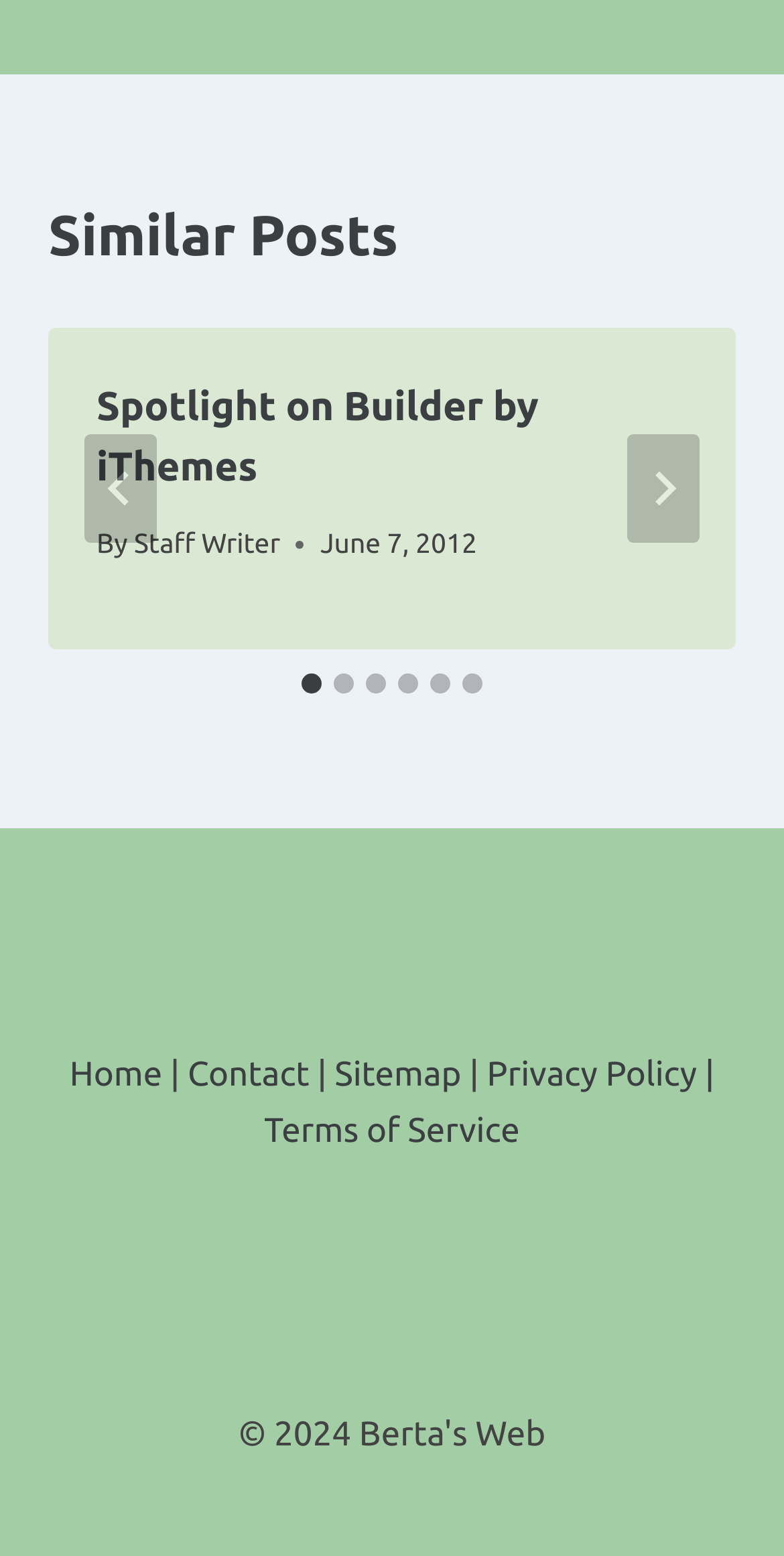What is the date of the article?
Using the image as a reference, answer the question with a short word or phrase.

June 7, 2012